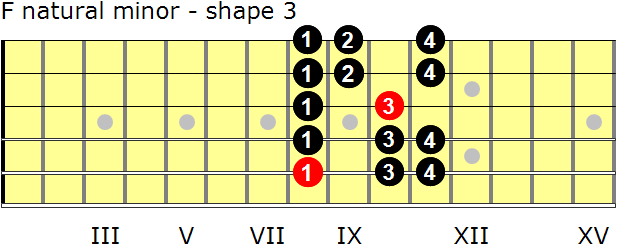Provide your answer in one word or a succinct phrase for the question: 
What is the purpose of the Roman numerals at the bottom?

Scale degrees or positions